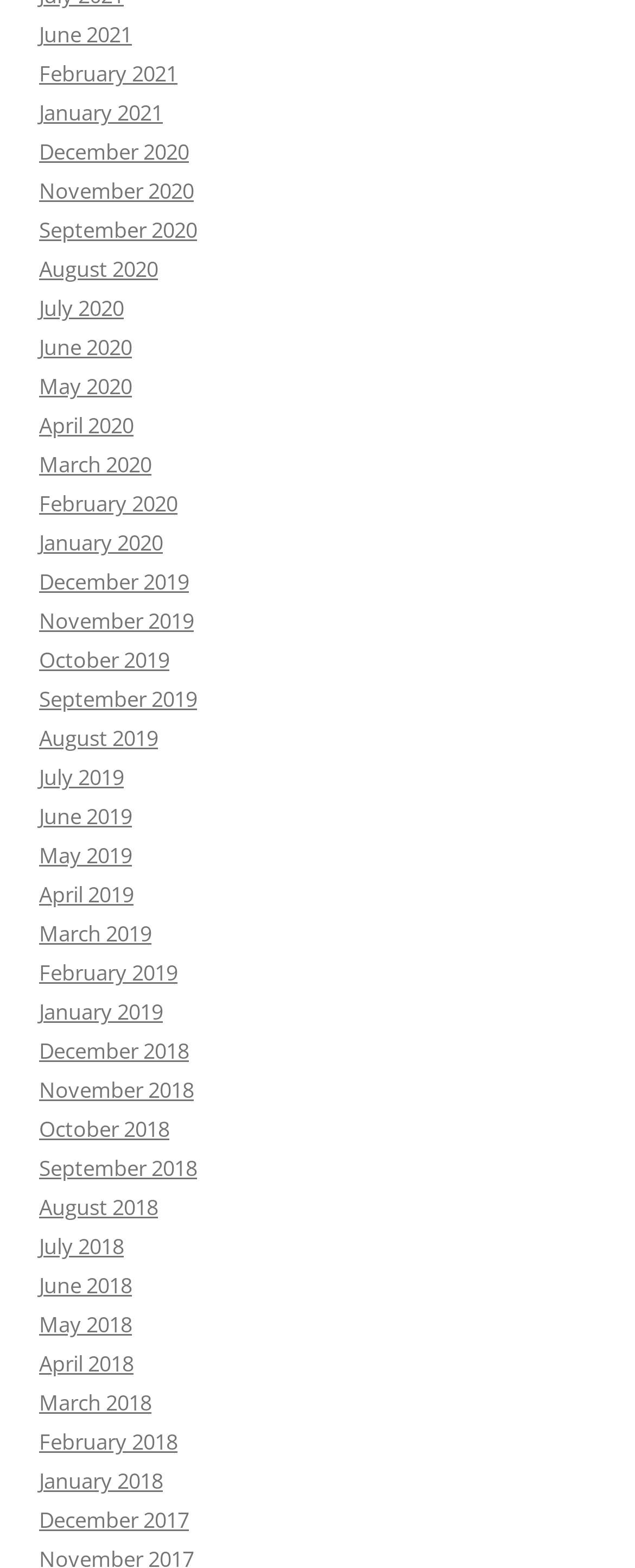Please determine the bounding box coordinates of the area that needs to be clicked to complete this task: 'view December 2020'. The coordinates must be four float numbers between 0 and 1, formatted as [left, top, right, bottom].

[0.062, 0.088, 0.297, 0.106]